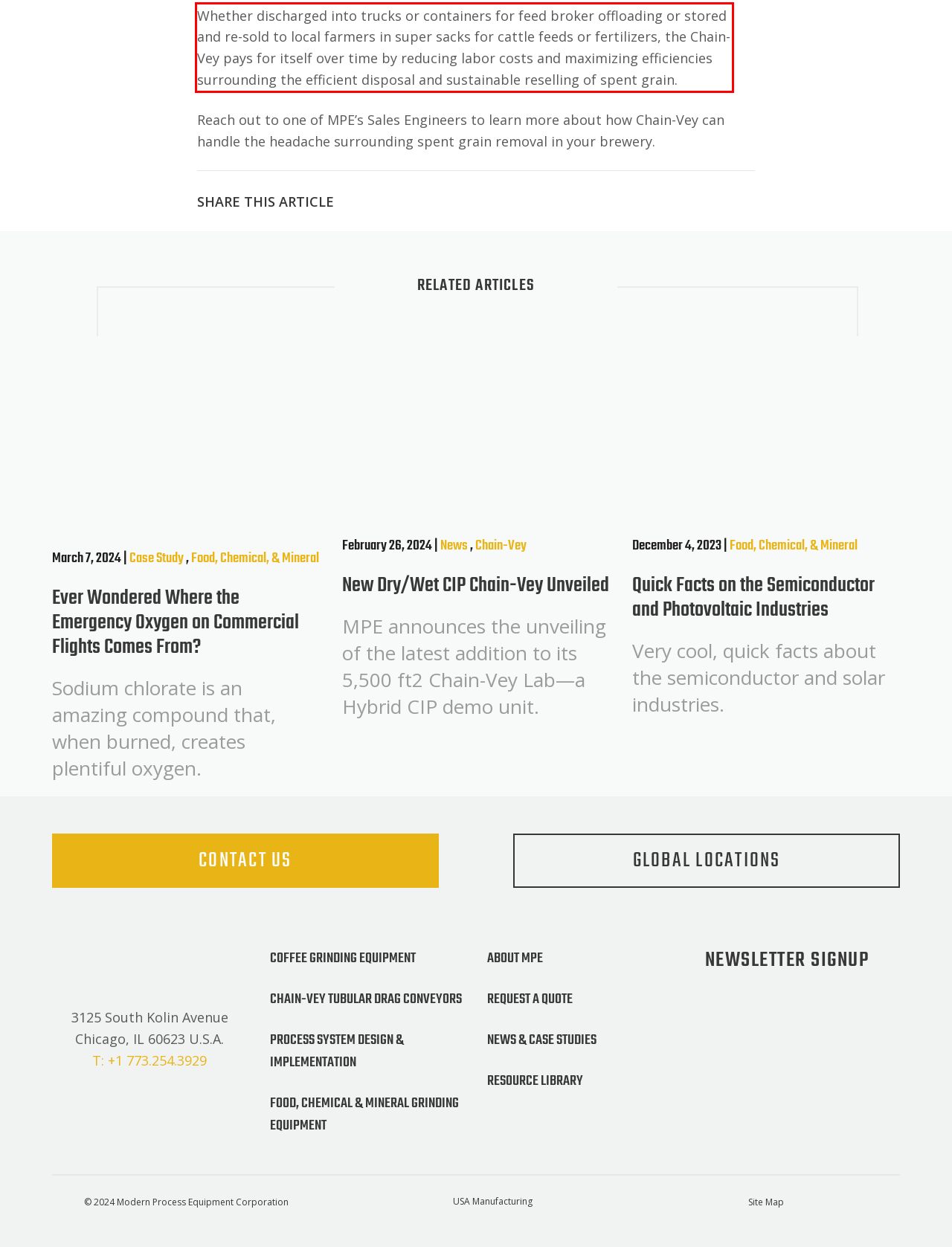Perform OCR on the text inside the red-bordered box in the provided screenshot and output the content.

Whether discharged into trucks or containers for feed broker offloading or stored and re-sold to local farmers in super sacks for cattle feeds or fertilizers, the Chain-Vey pays for itself over time by reducing labor costs and maximizing efficiencies surrounding the efficient disposal and sustainable reselling of spent grain.